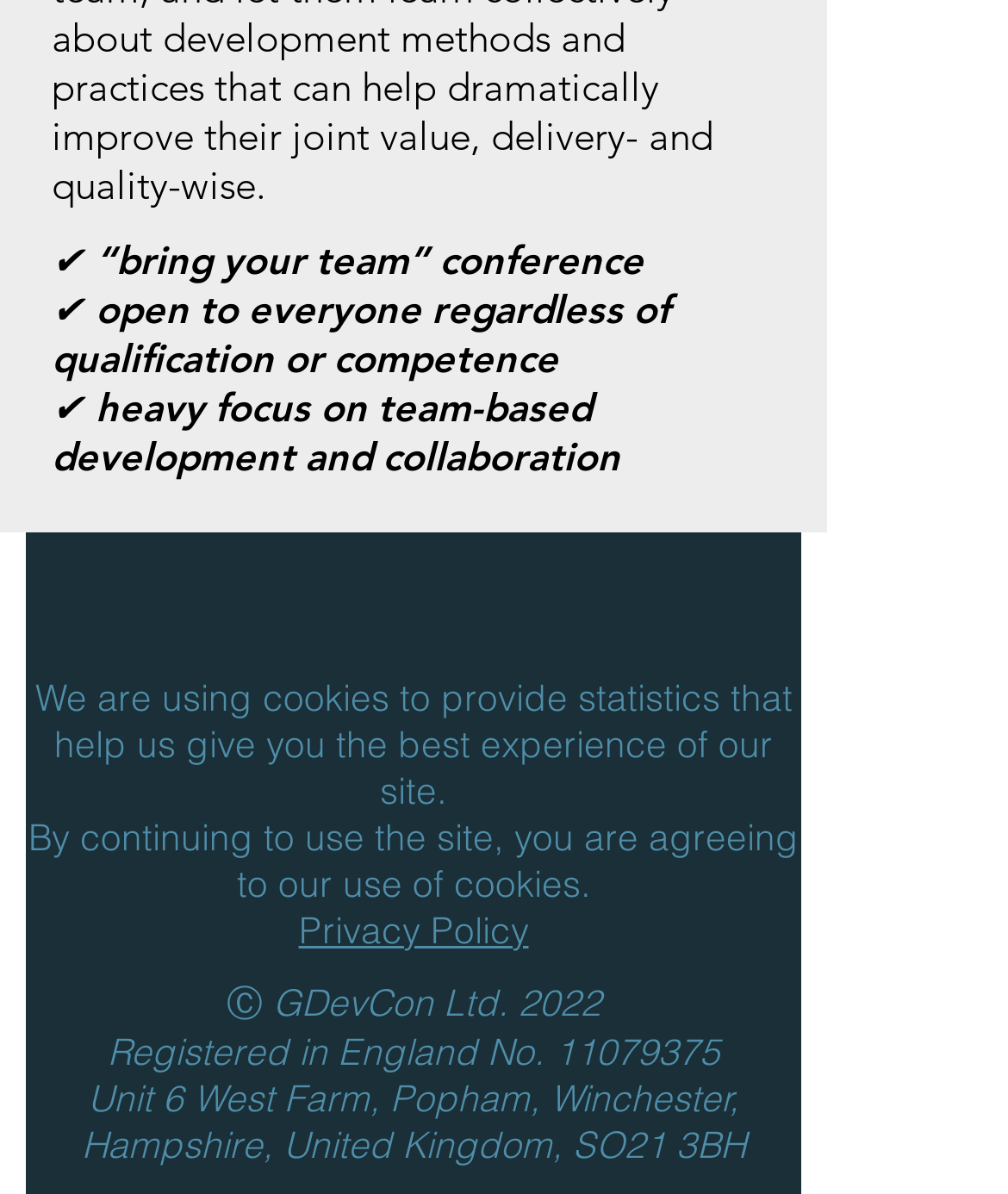What is the focus of the conference?
Identify the answer in the screenshot and reply with a single word or phrase.

team-based development and collaboration